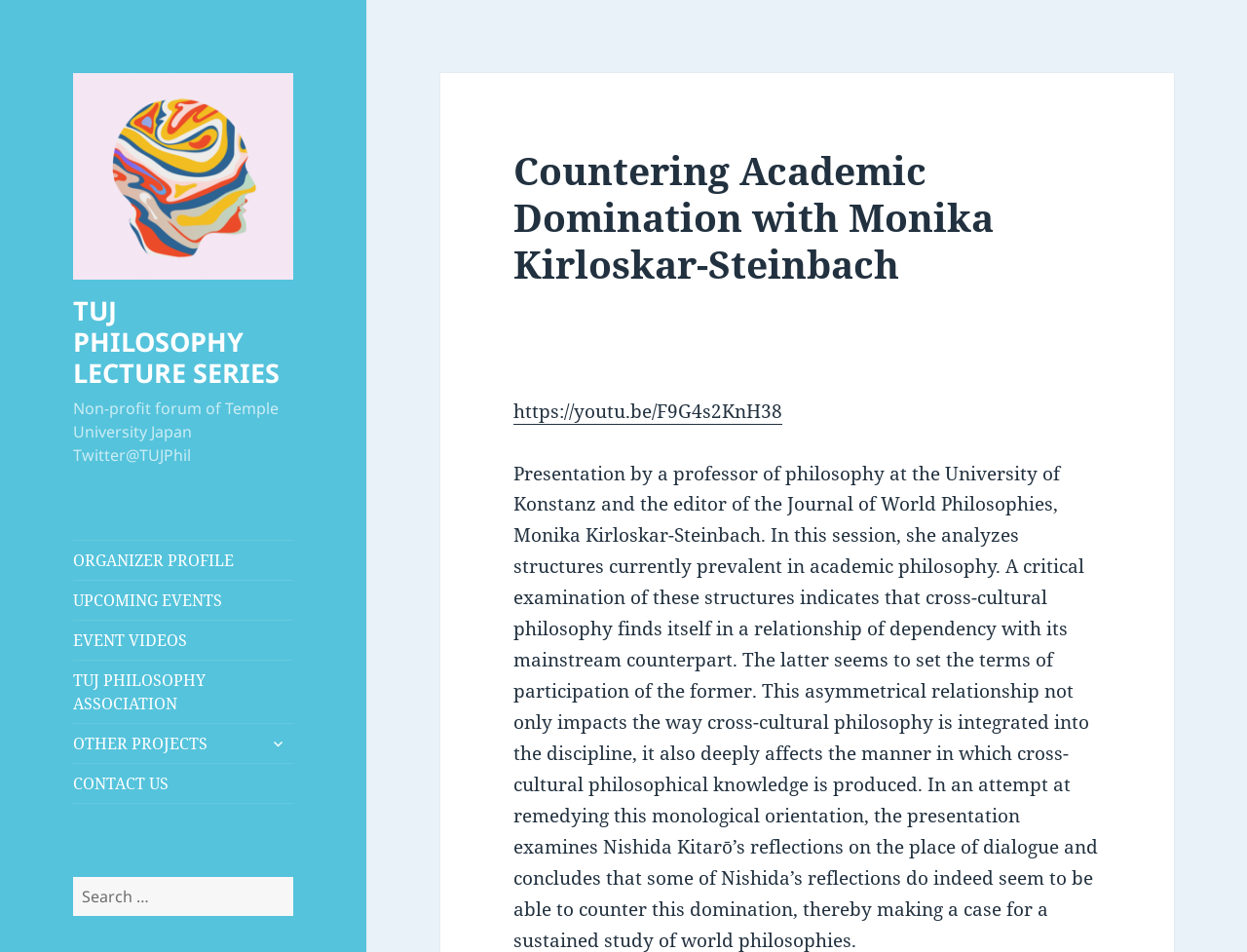Please identify the bounding box coordinates of the clickable element to fulfill the following instruction: "Expand the child menu". The coordinates should be four float numbers between 0 and 1, i.e., [left, top, right, bottom].

[0.21, 0.764, 0.235, 0.797]